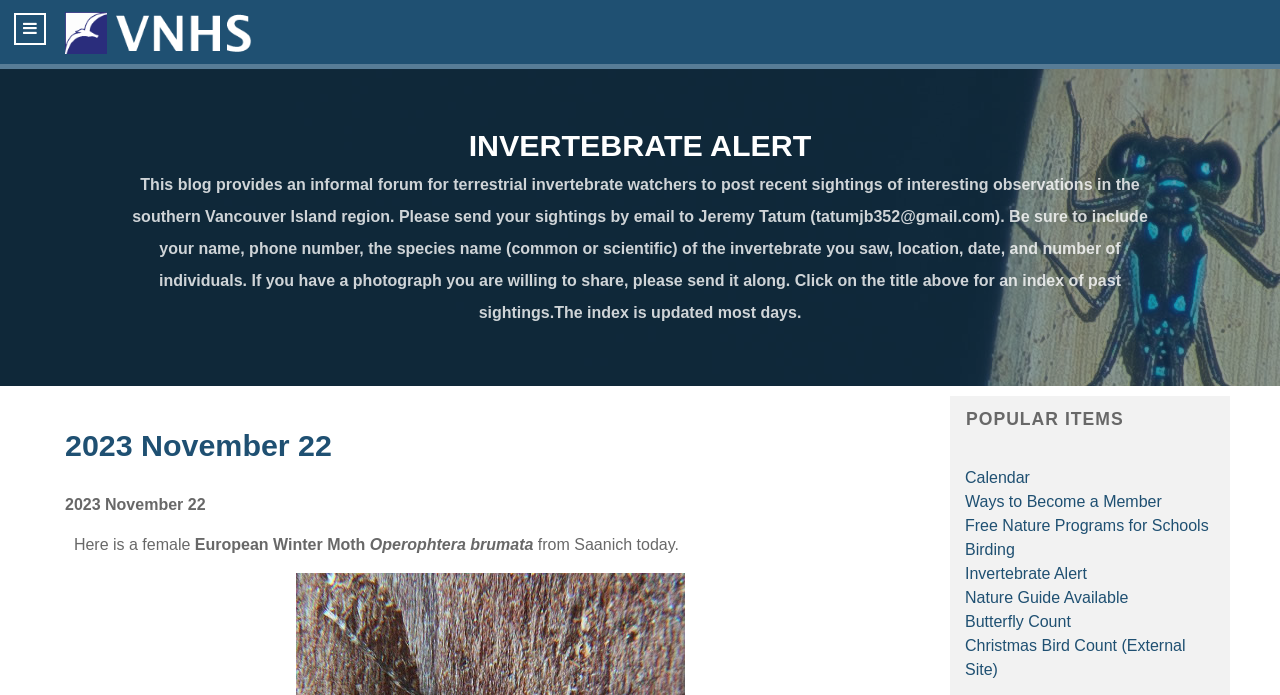Identify the bounding box coordinates of the specific part of the webpage to click to complete this instruction: "Read the Invertebrate Alert".

[0.366, 0.184, 0.634, 0.233]